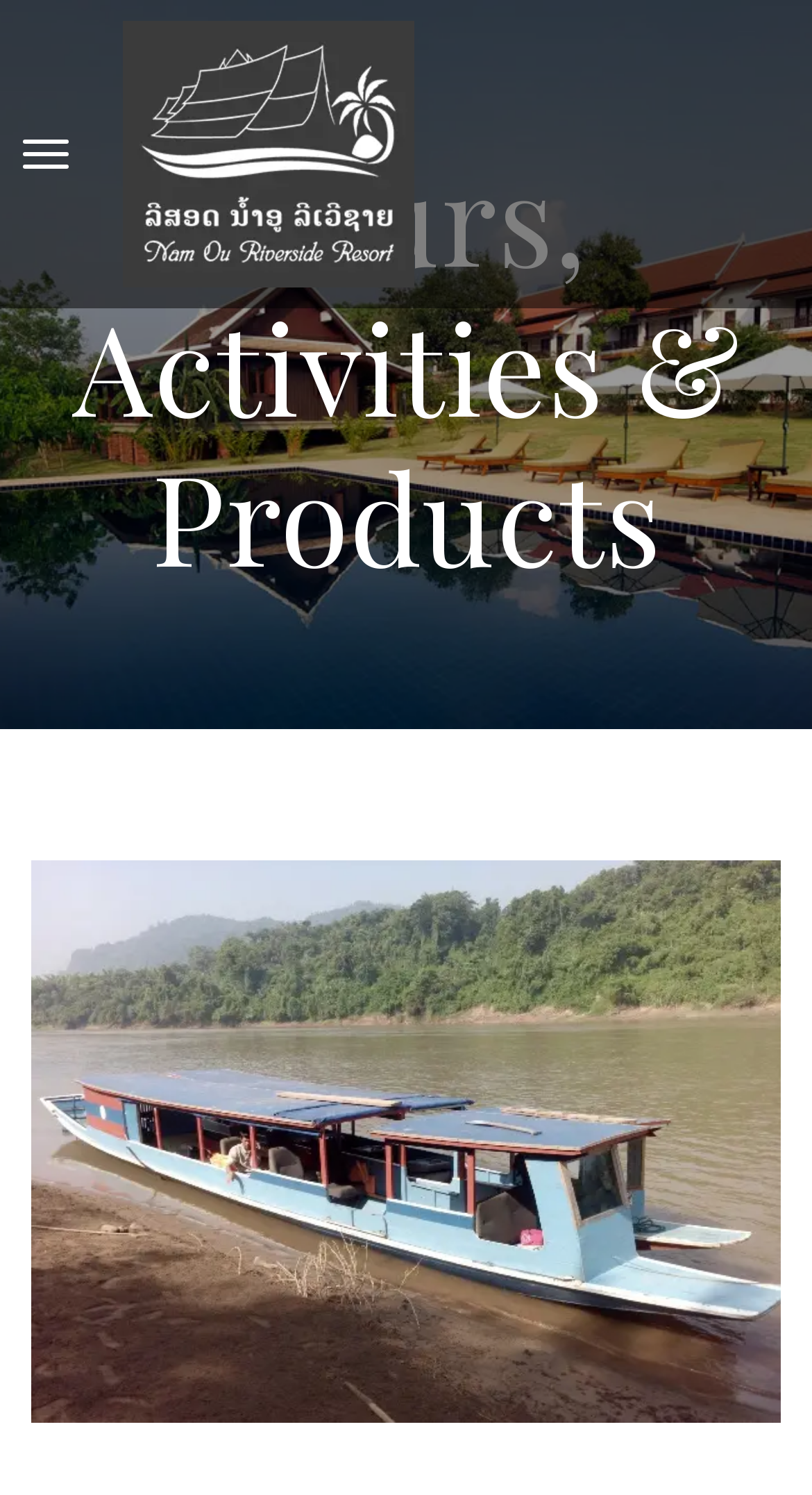What is the location of the boat trip mentioned on the webpage?
Use the image to answer the question with a single word or phrase.

Pak Ou